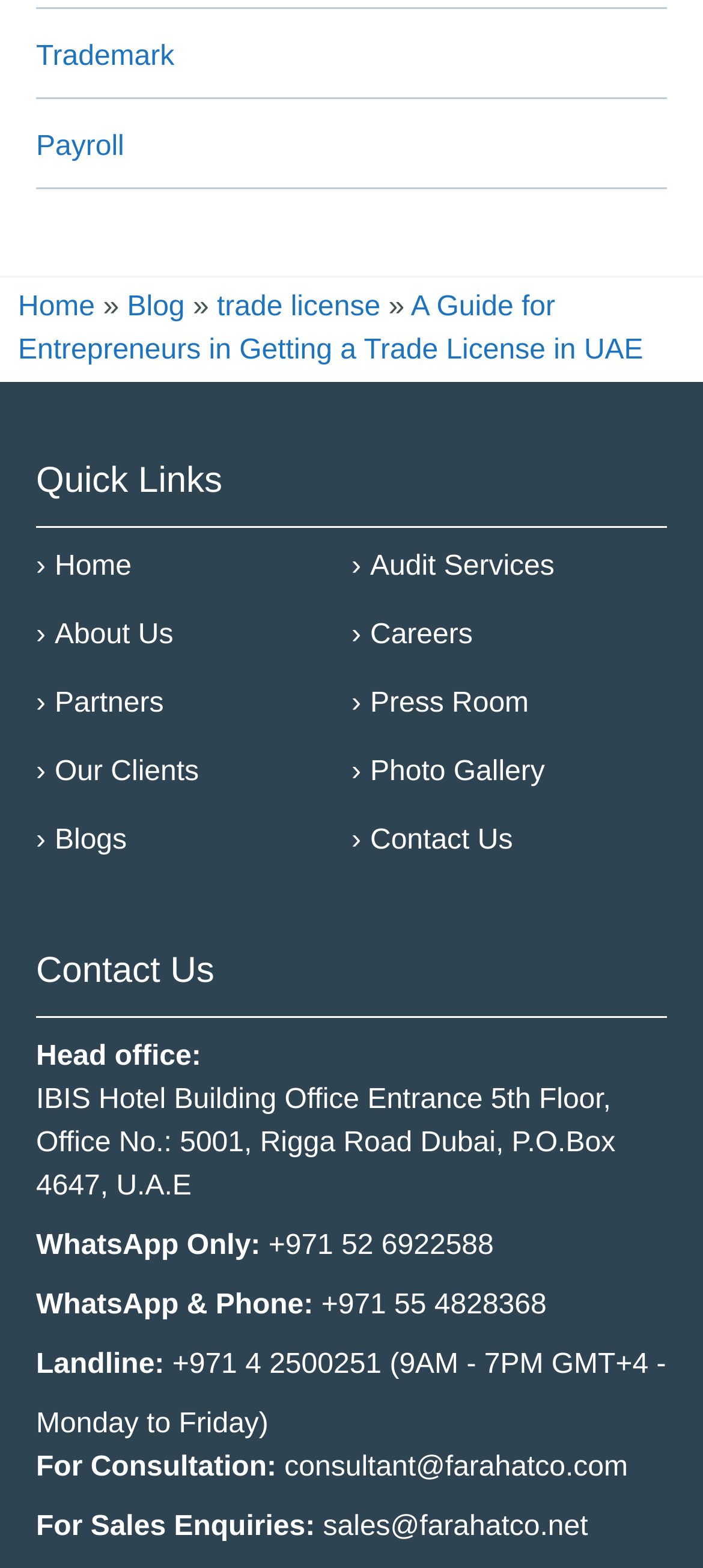Please specify the bounding box coordinates of the region to click in order to perform the following instruction: "Contact the office via WhatsApp".

[0.382, 0.781, 0.702, 0.808]